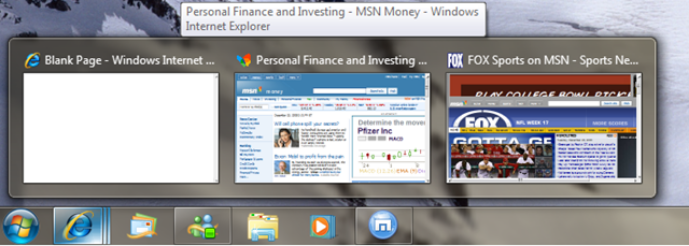Give a one-word or phrase response to the following question: Is the taskbar a part of Windows 7's user interface?

Yes